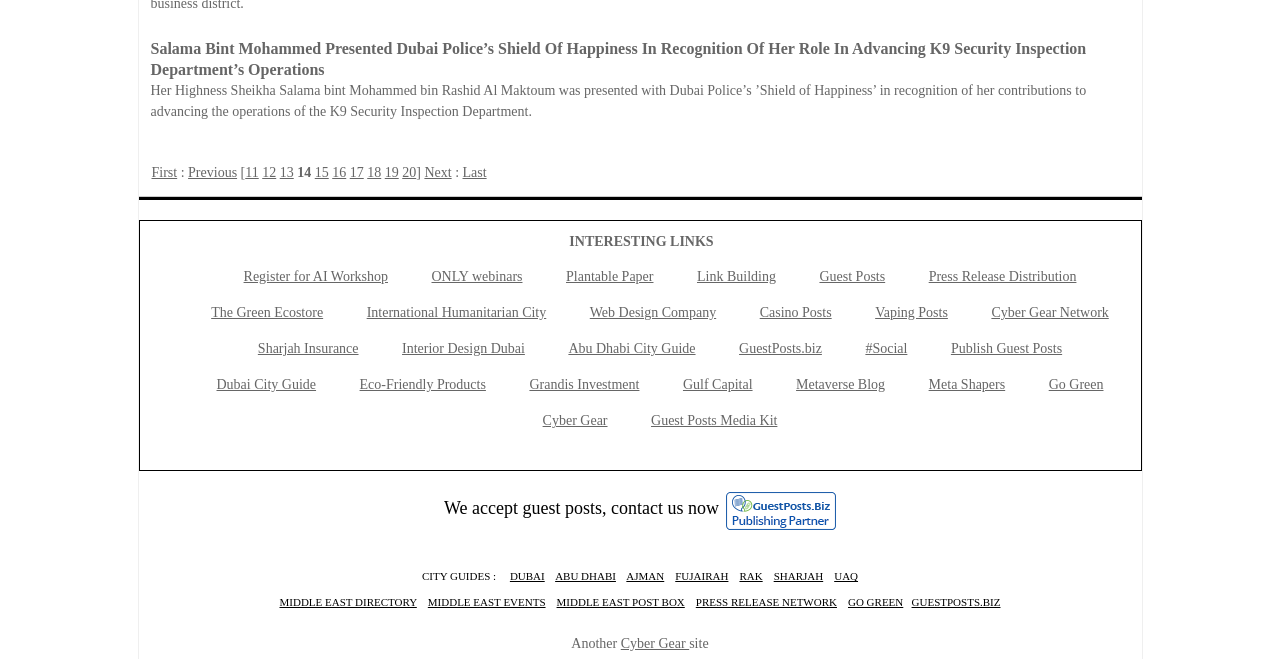Using the information in the image, give a detailed answer to the following question: How many rows are there in the first table?

I examined the first table and found that it has two rows, with the first row containing the article title and the second row containing the pagination links.